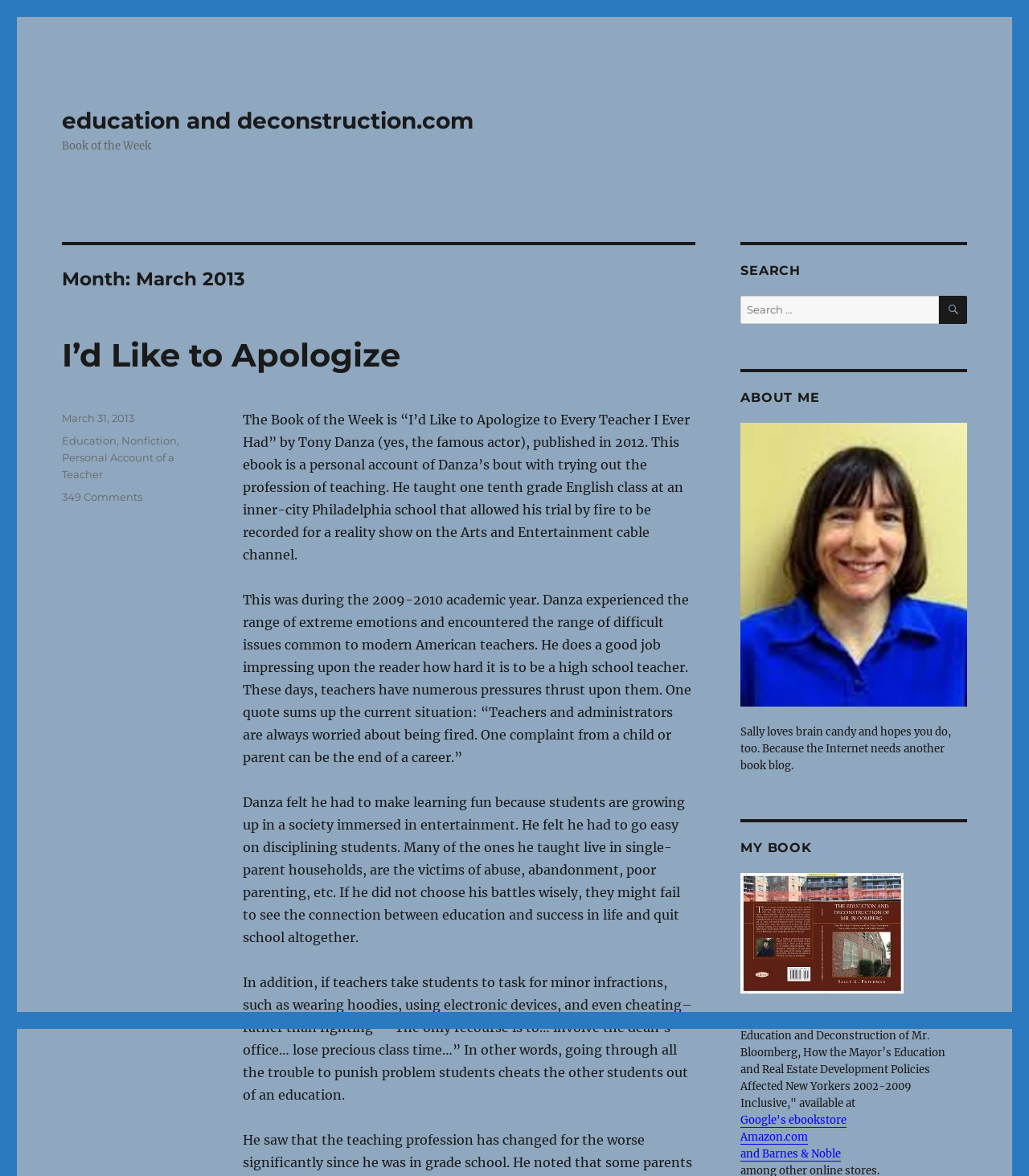Could you specify the bounding box coordinates for the clickable section to complete the following instruction: "View the author's book"?

[0.72, 0.742, 0.878, 0.845]